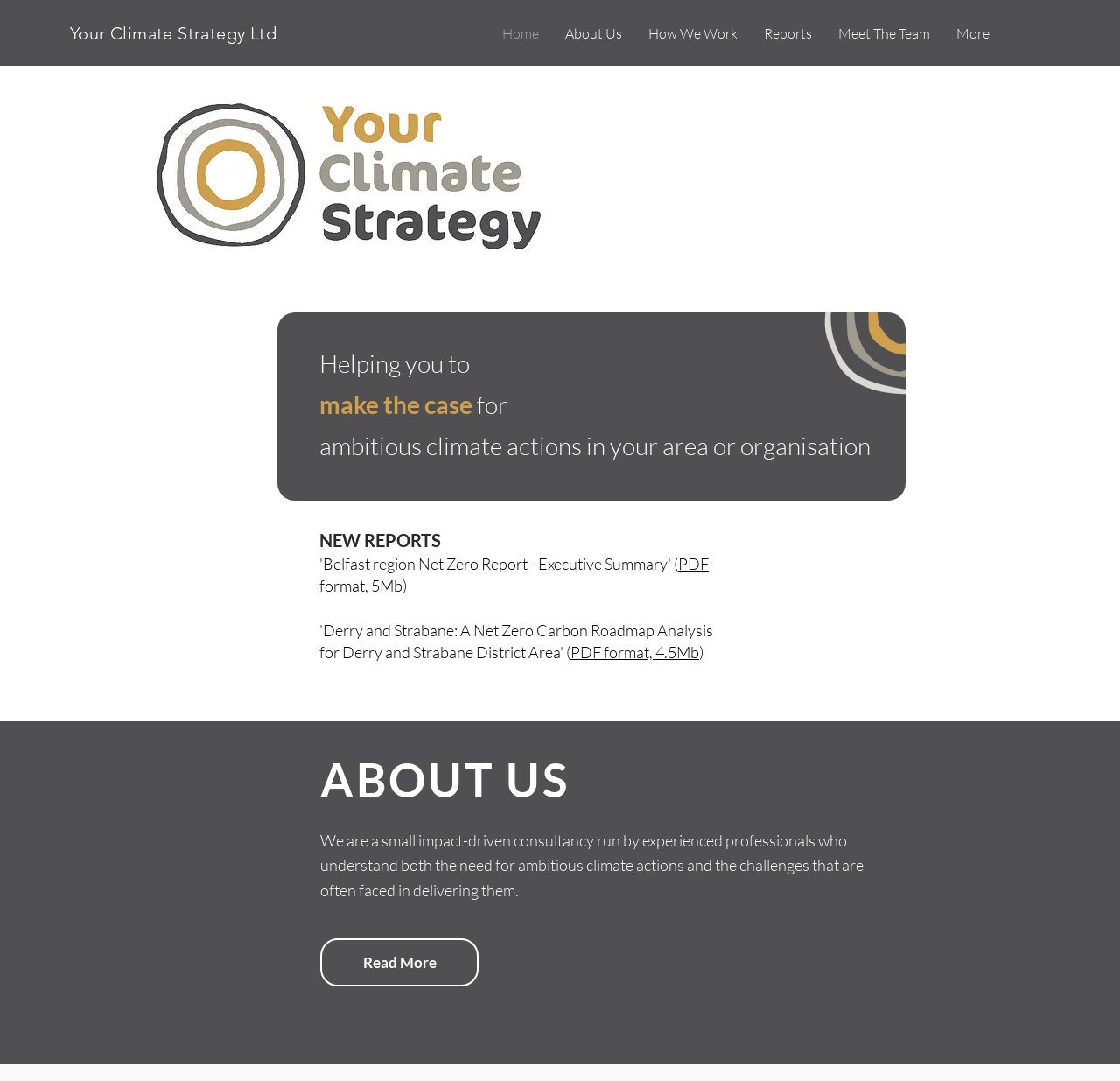Determine the bounding box coordinates of the element that should be clicked to execute the following command: "Click on the 'Home' link".

[0.437, 0.022, 0.493, 0.04]